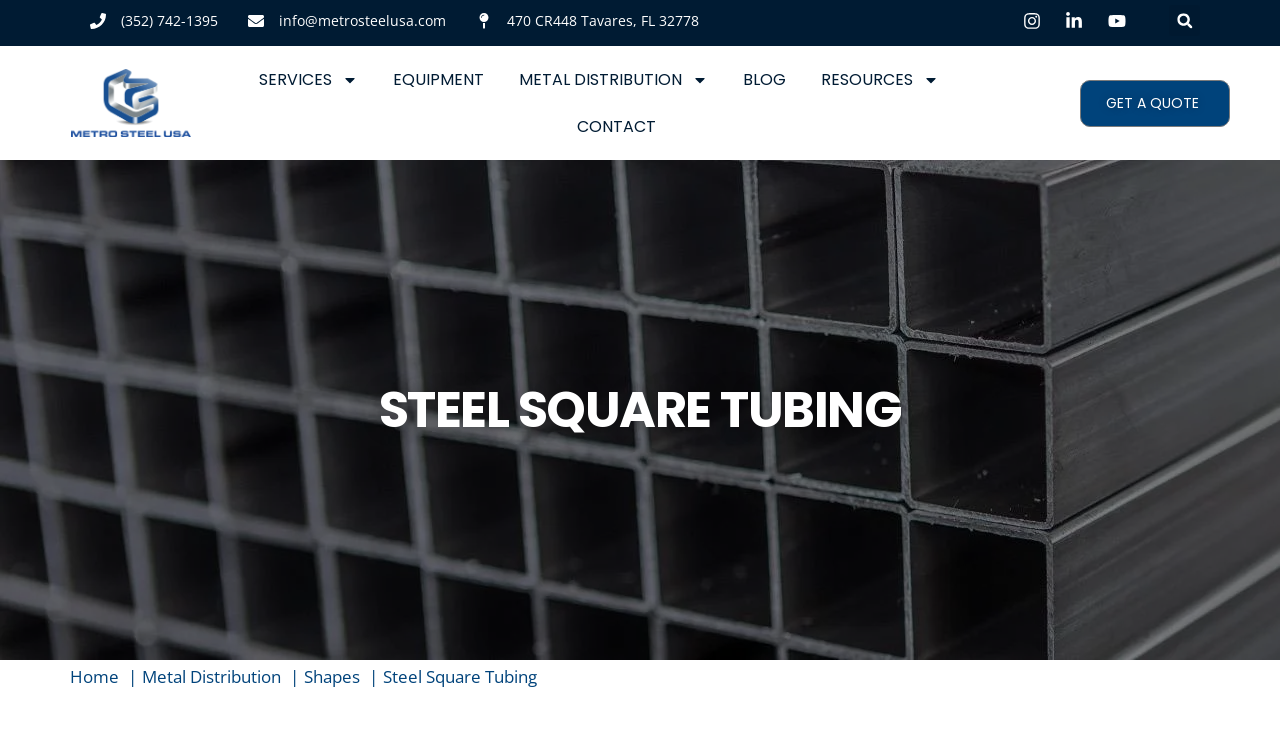Locate the bounding box of the UI element described by: "alt="Metro Steel USA Logo"" in the given webpage screenshot.

[0.055, 0.094, 0.149, 0.188]